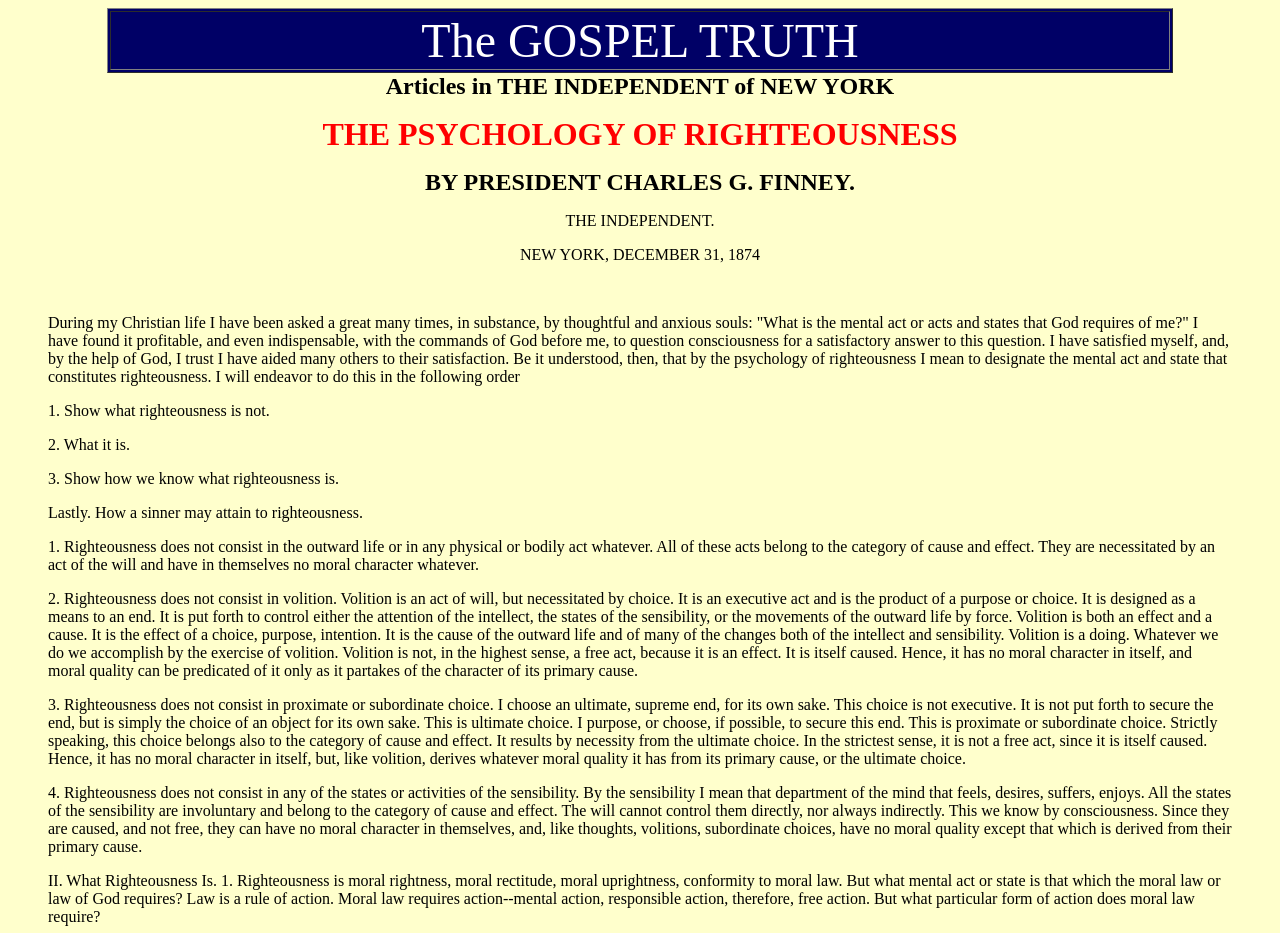Use a single word or phrase to answer this question: 
What is the publication date of the article?

December 31, 1874